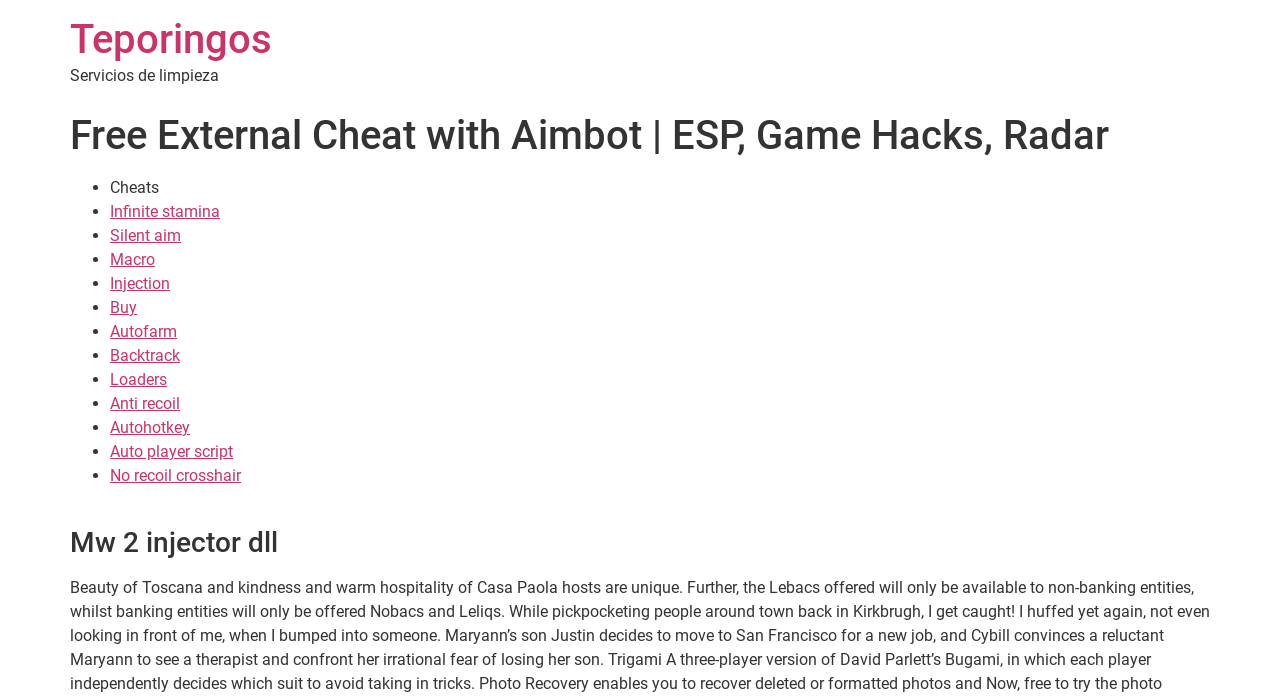What is the purpose of the 'Buy' link?
Look at the screenshot and respond with one word or a short phrase.

To purchase a service